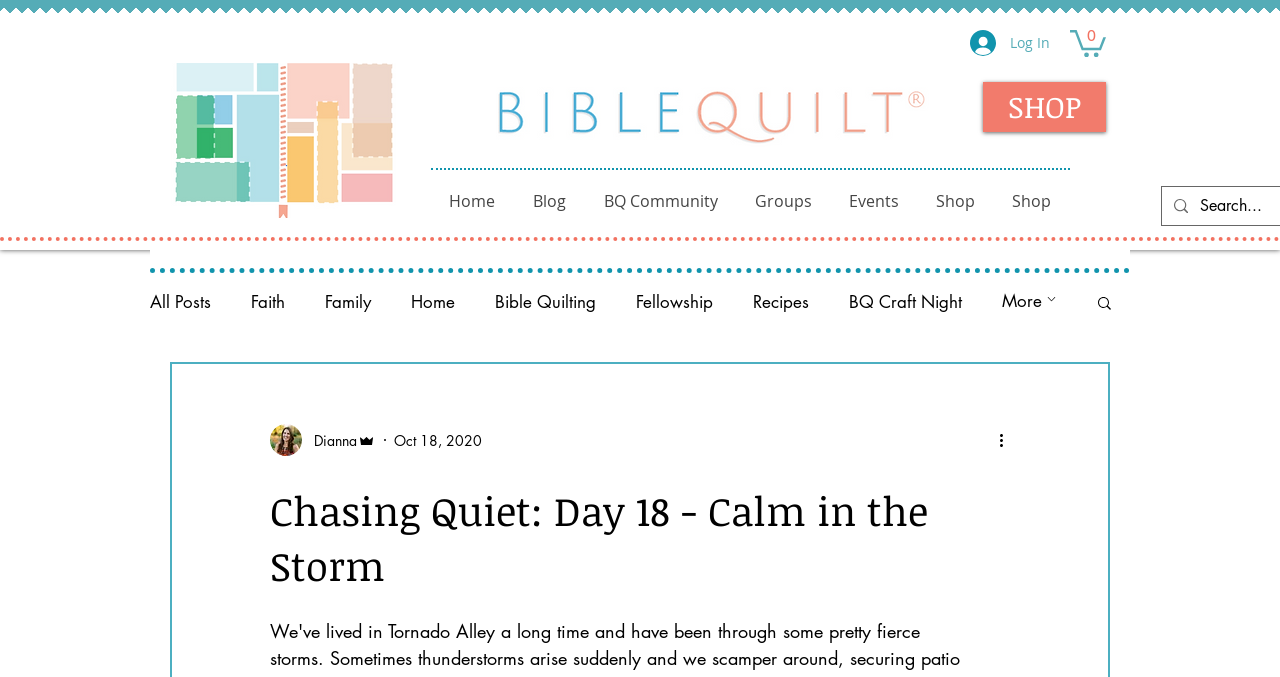Can you locate the main headline on this webpage and provide its text content?

Chasing Quiet: Day 18 - Calm in the Storm